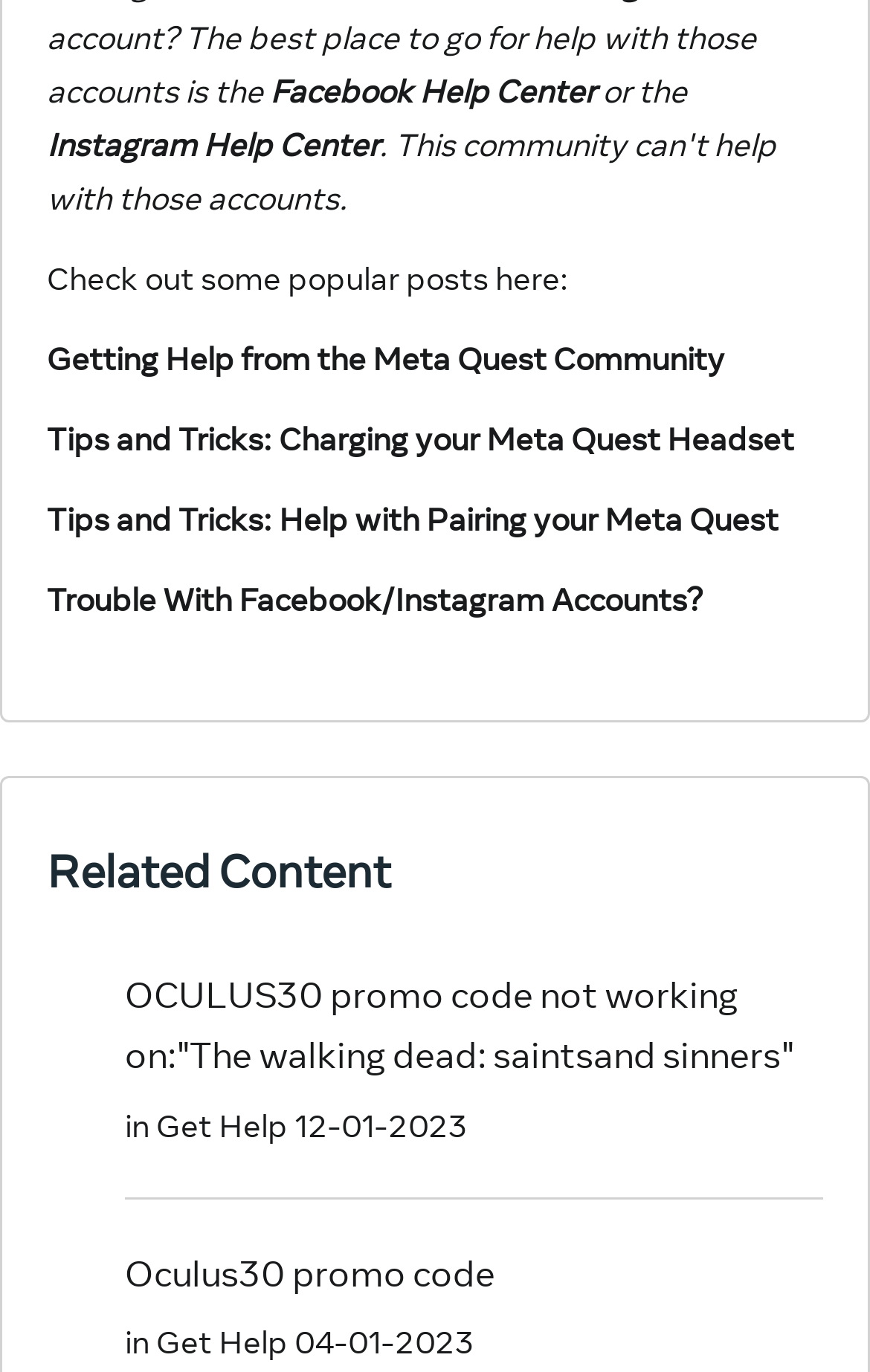Determine the bounding box coordinates for the UI element with the following description: "Get Help". The coordinates should be four float numbers between 0 and 1, represented as [left, top, right, bottom].

[0.179, 0.964, 0.331, 0.993]